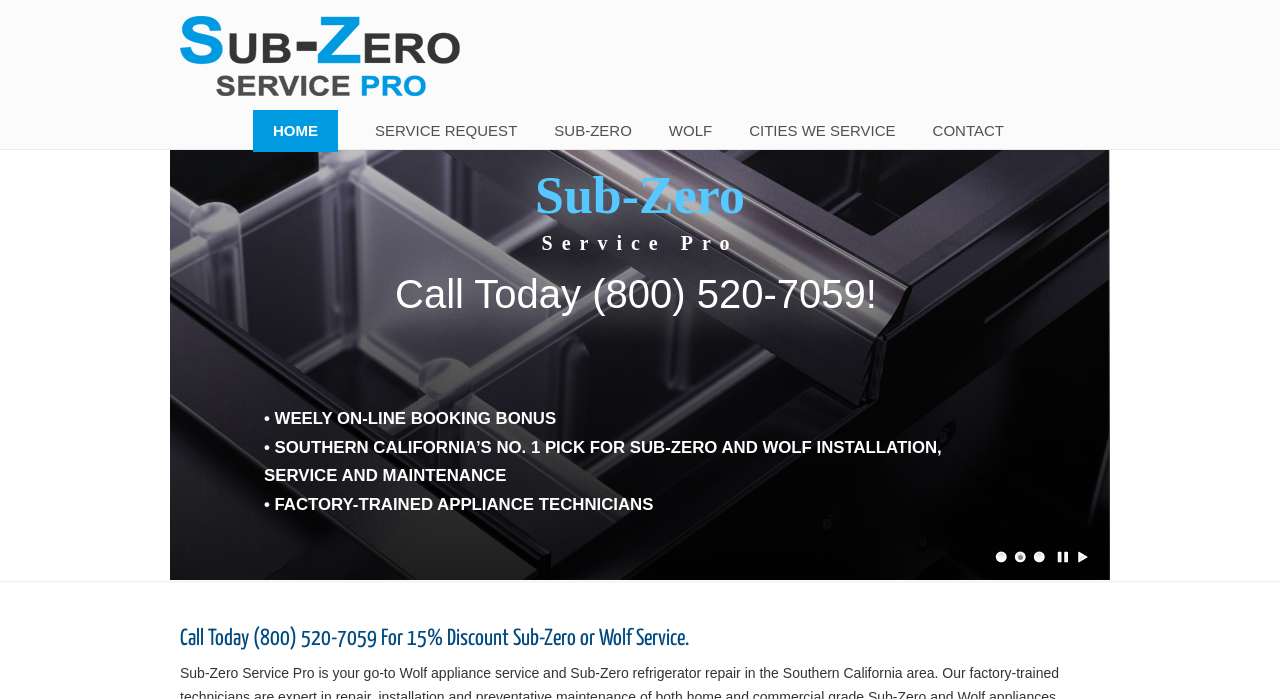Using the description: "Sub-Zero Service Pro", determine the UI element's bounding box coordinates. Ensure the coordinates are in the format of four float numbers between 0 and 1, i.e., [left, top, right, bottom].

[0.141, 0.009, 0.375, 0.137]